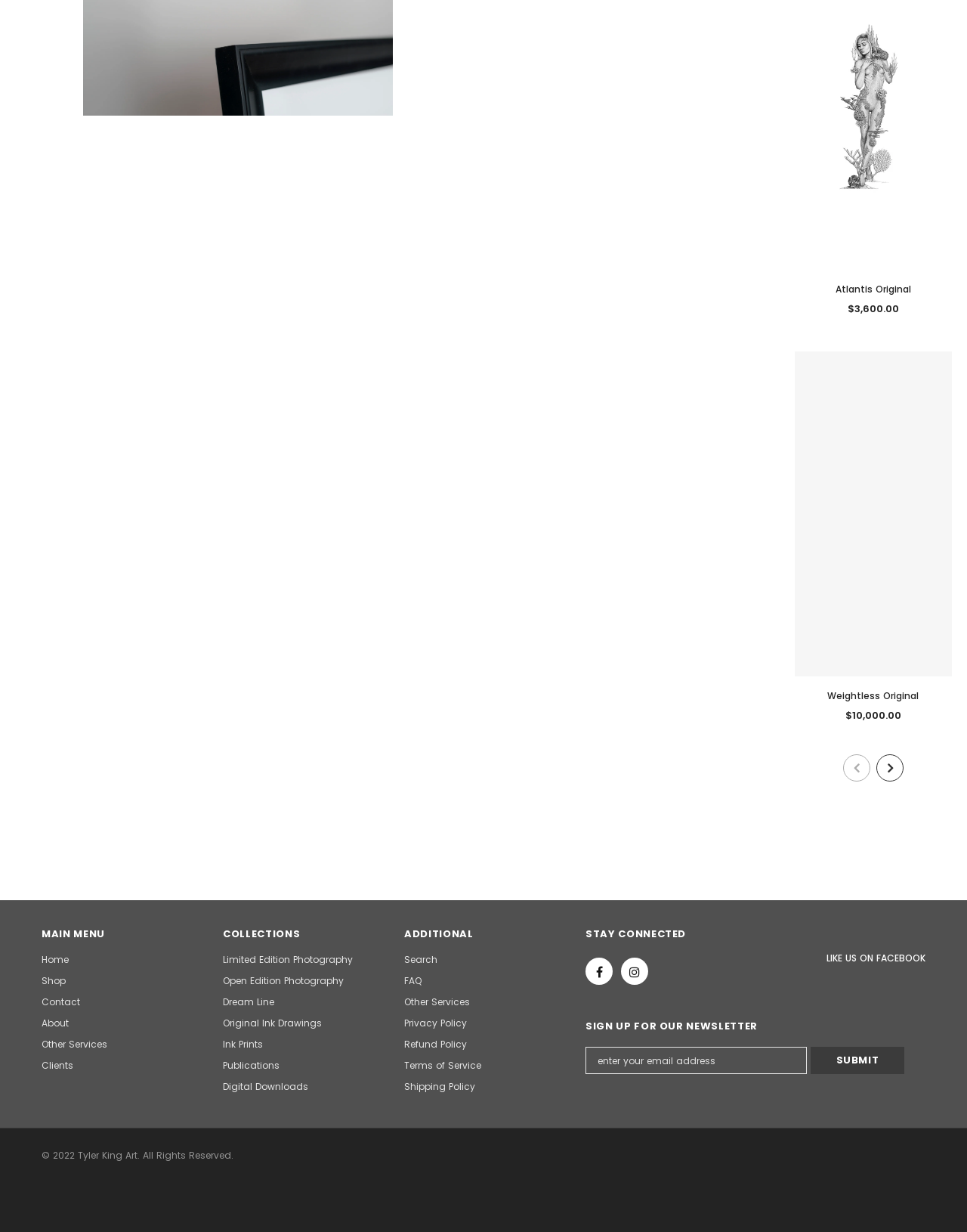What is the category of the 'Dream Line' collection?
Use the screenshot to answer the question with a single word or phrase.

COLLECTIONS